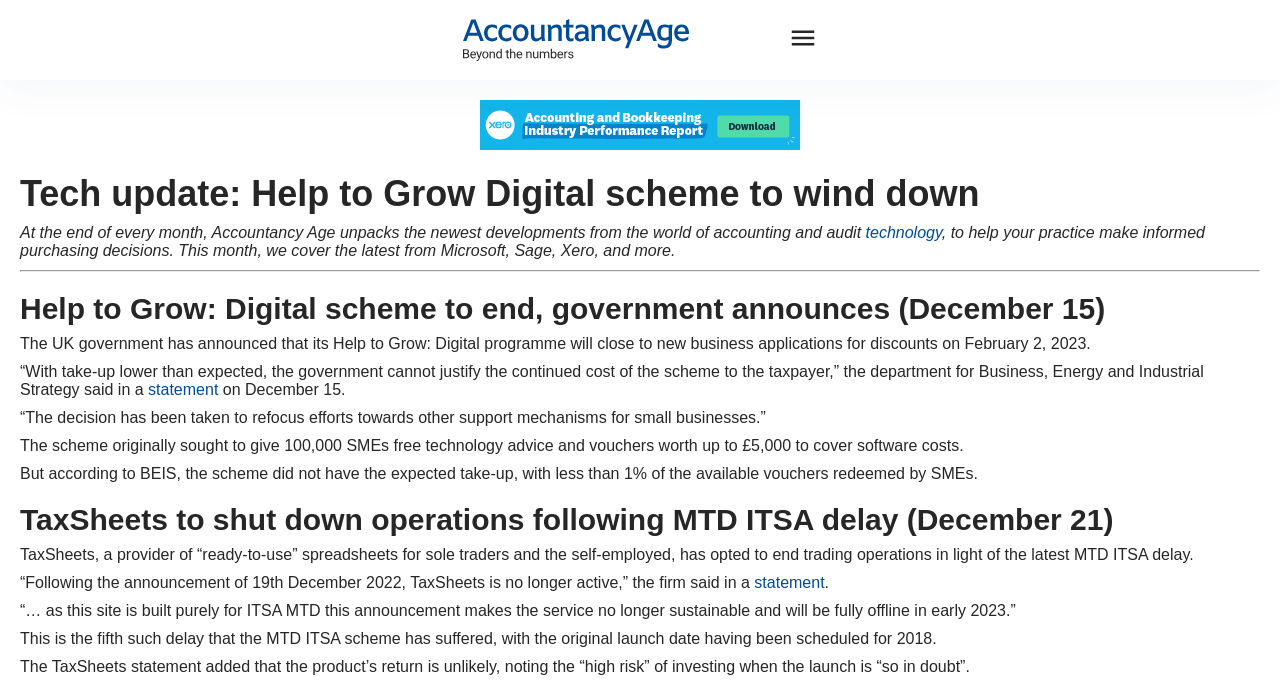Give a succinct answer to this question in a single word or phrase: 
Why is the Help to Grow: Digital scheme ending?

Low take-up